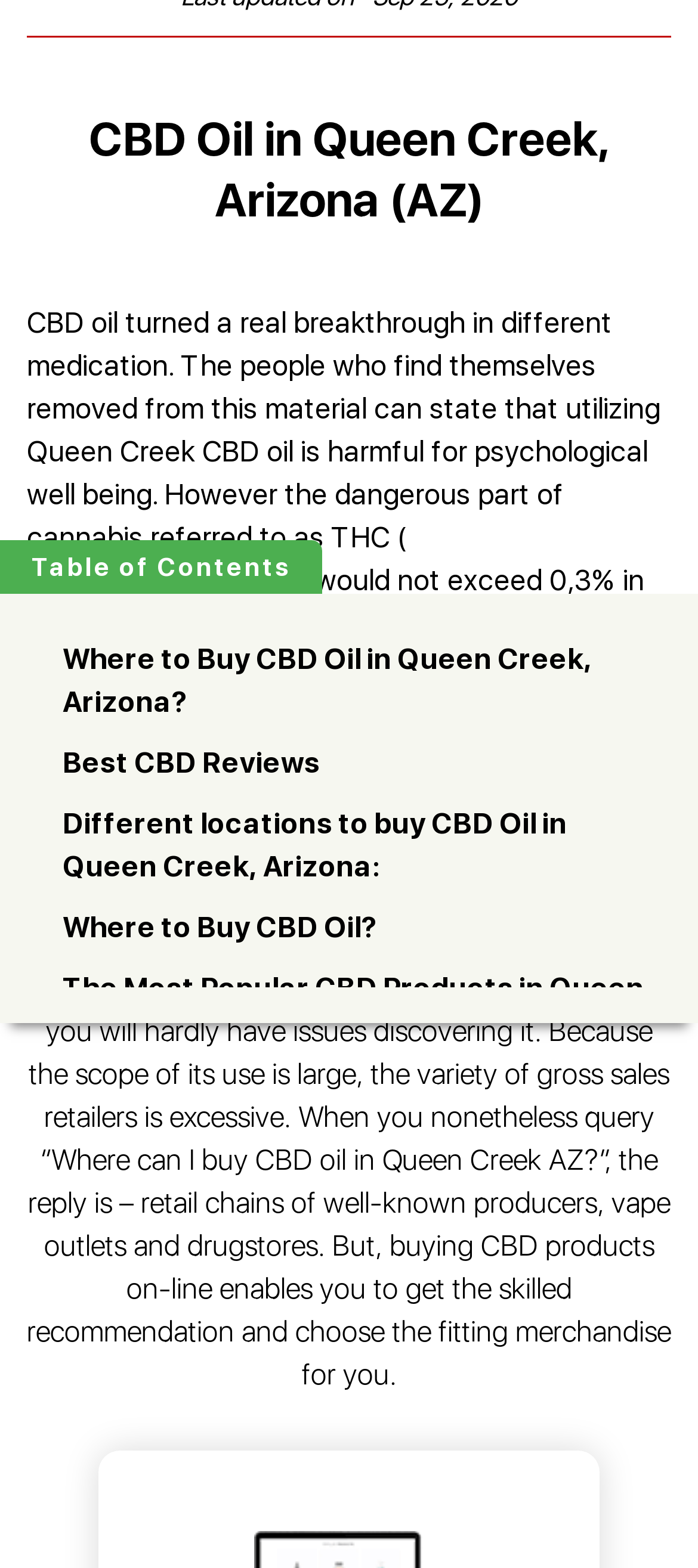Find the bounding box of the UI element described as follows: "Best CBD for MS".

[0.038, 0.237, 1.0, 0.262]